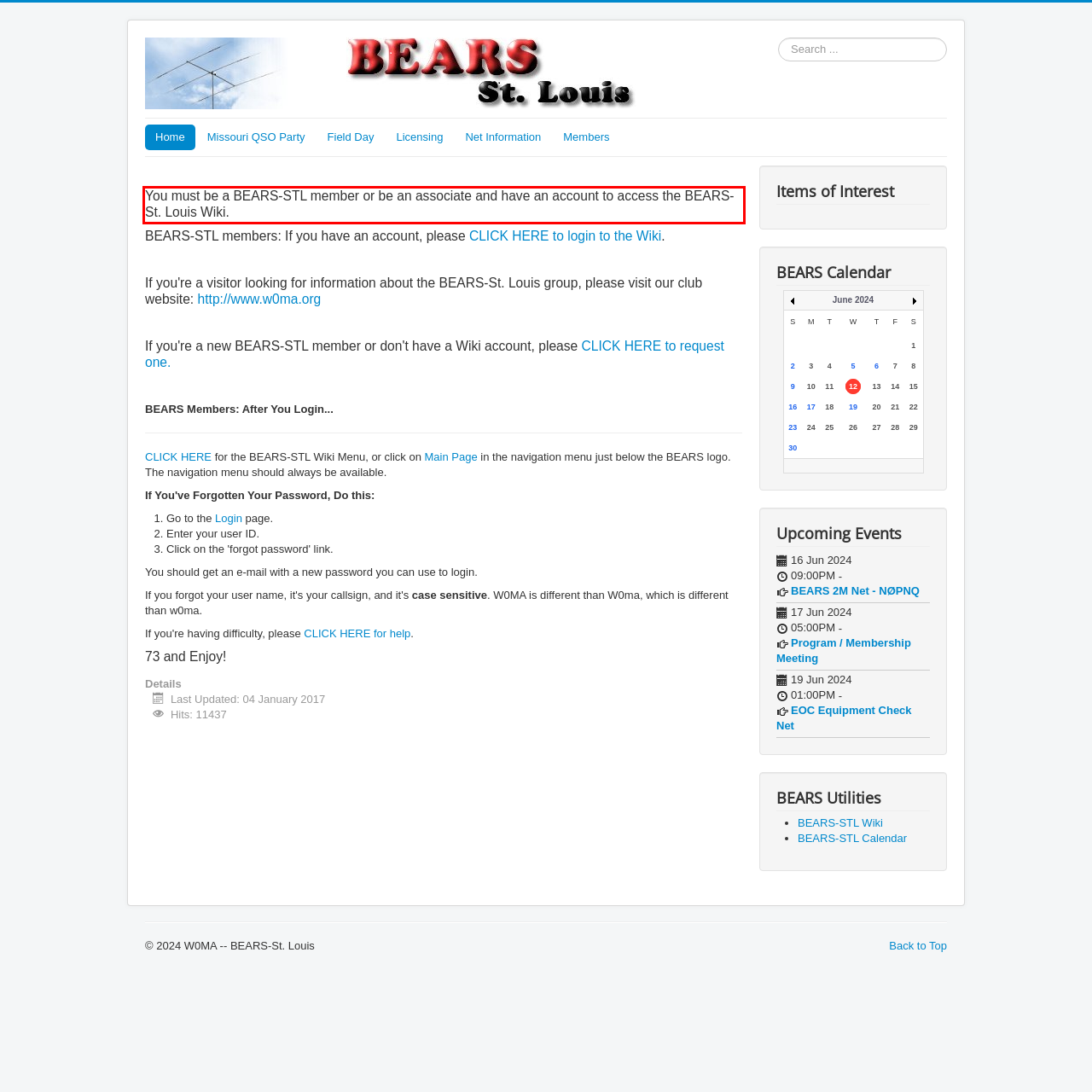Please identify and extract the text from the UI element that is surrounded by a red bounding box in the provided webpage screenshot.

You must be a BEARS-STL member or be an associate and have an account to access the BEARS-St. Louis Wiki.